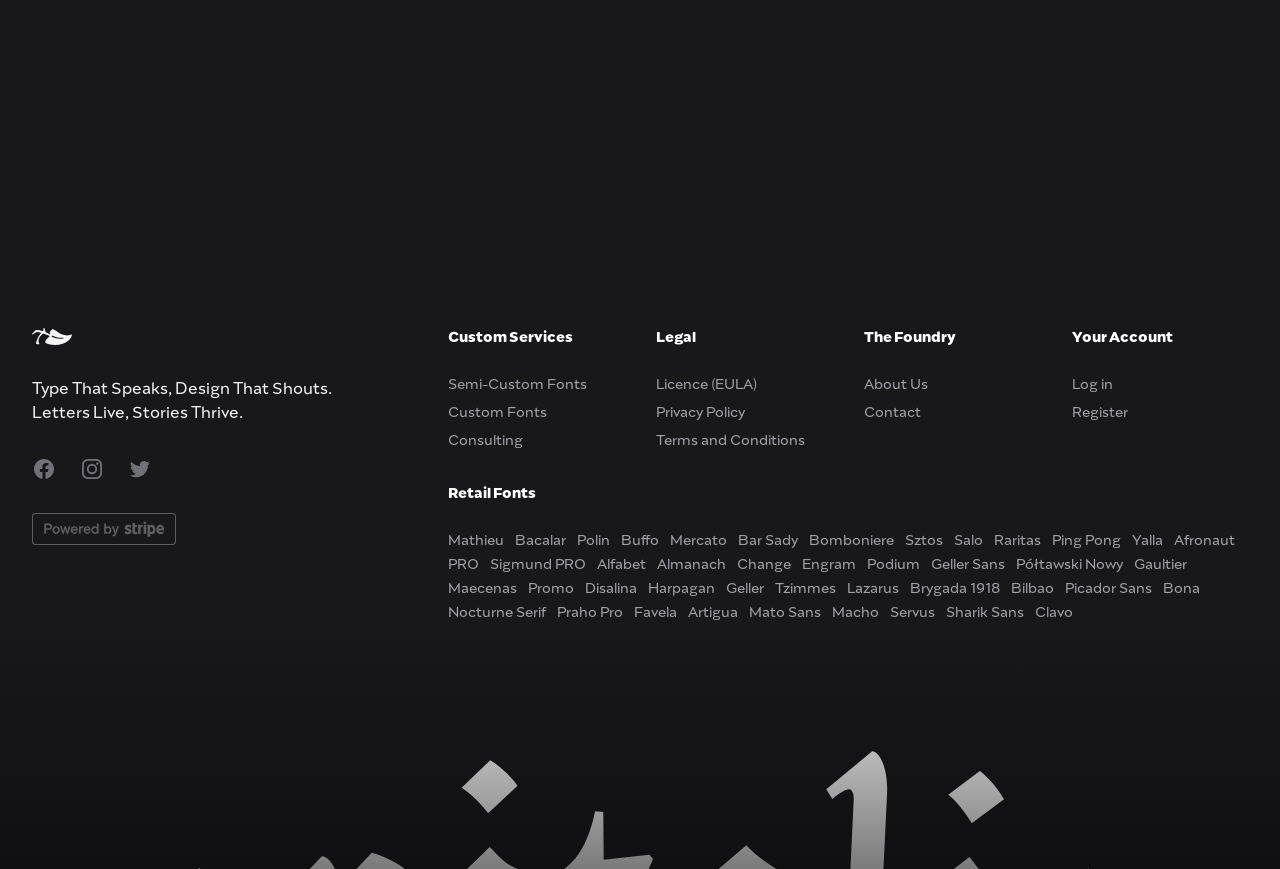Please predict the bounding box coordinates (top-left x, top-left y, bottom-right x, bottom-right y) for the UI element in the screenshot that fits the description: Licence (EULA)

[0.512, 0.435, 0.591, 0.451]